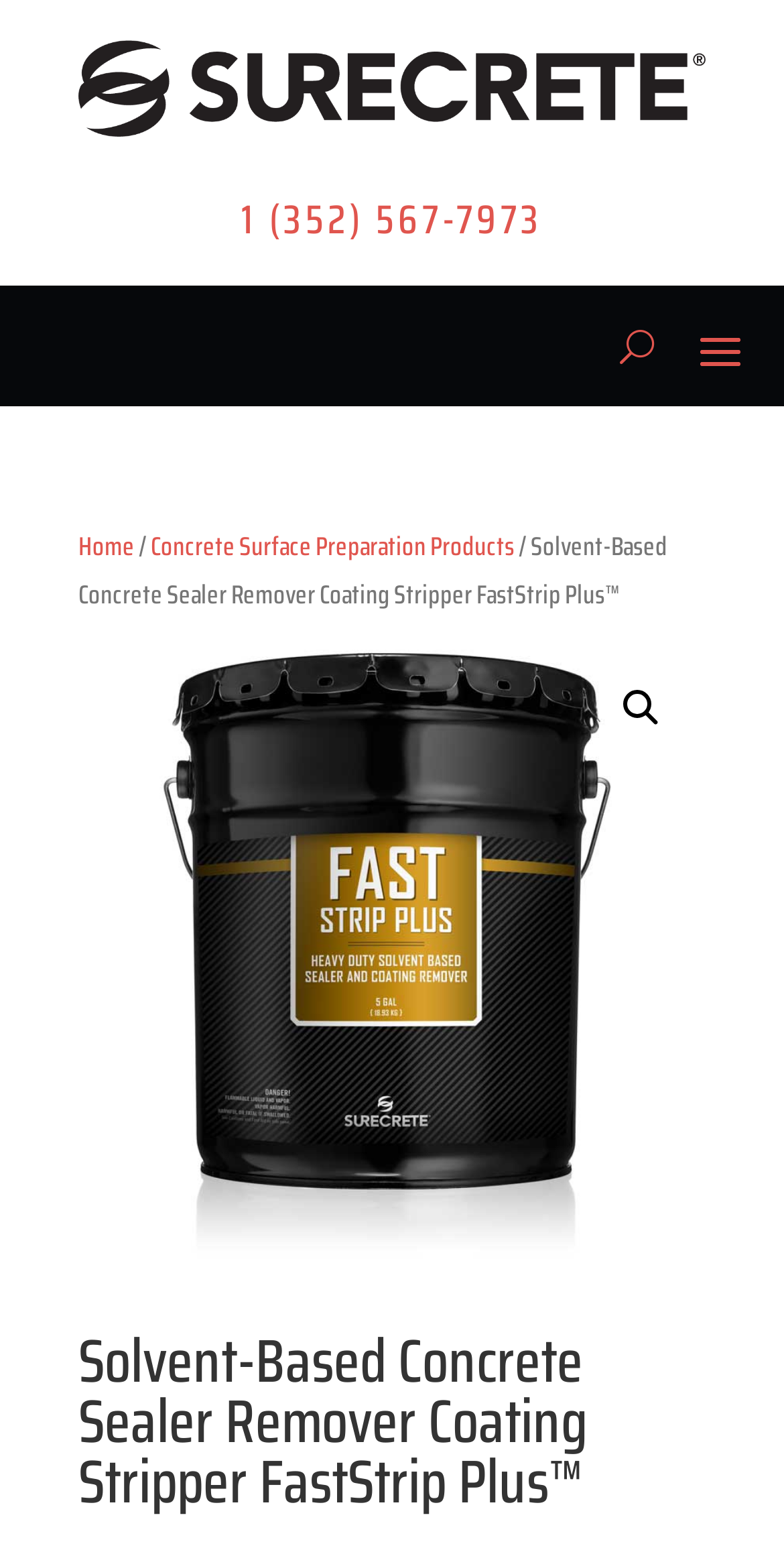What is the logo of the company?
Please use the visual content to give a single word or phrase answer.

An image